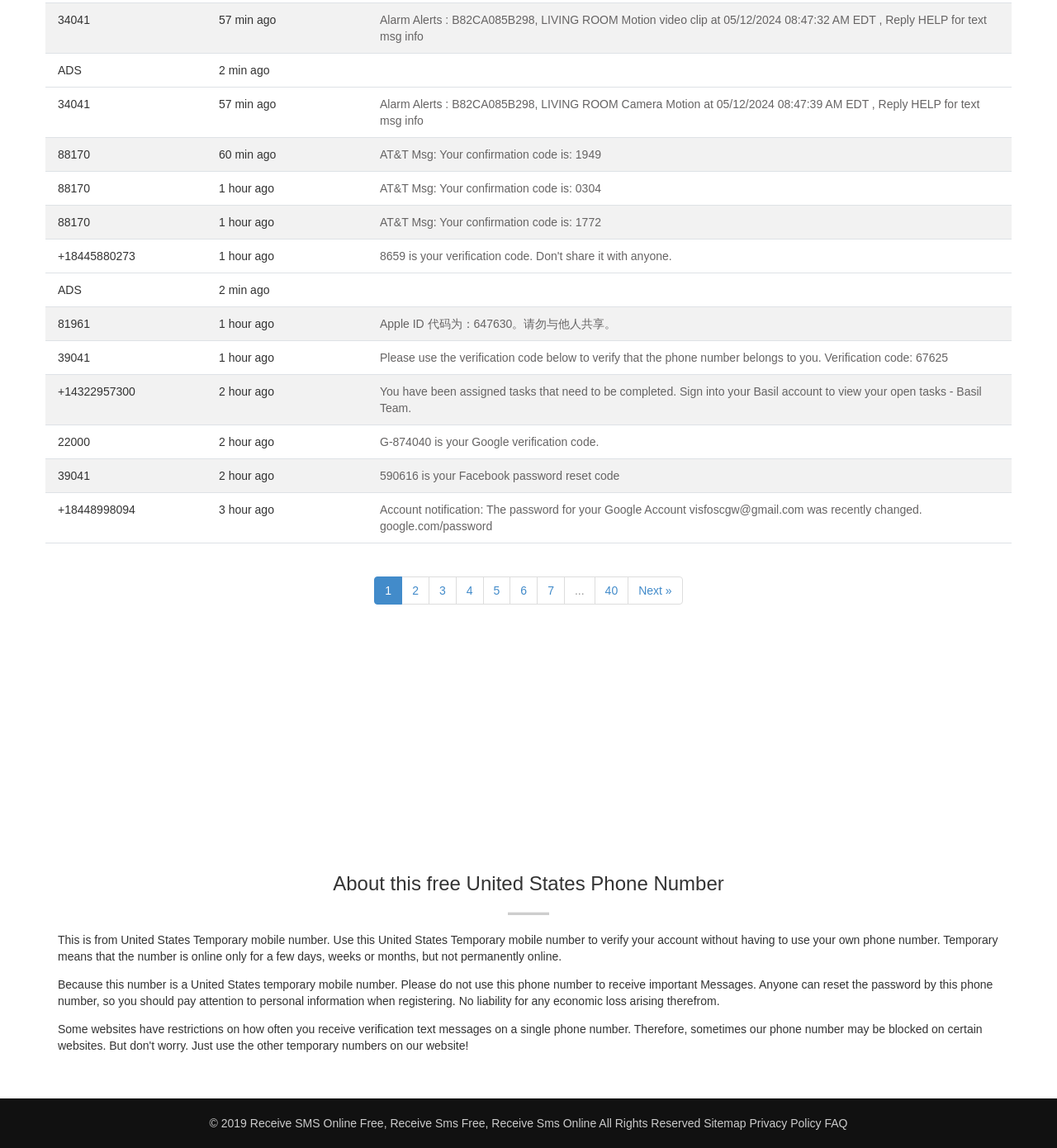What is the warning about using this temporary mobile number?
Refer to the image and give a detailed answer to the query.

The webpage warns users that anyone can reset the password by using this temporary mobile number, so users should be cautious when registering and protect their personal information.